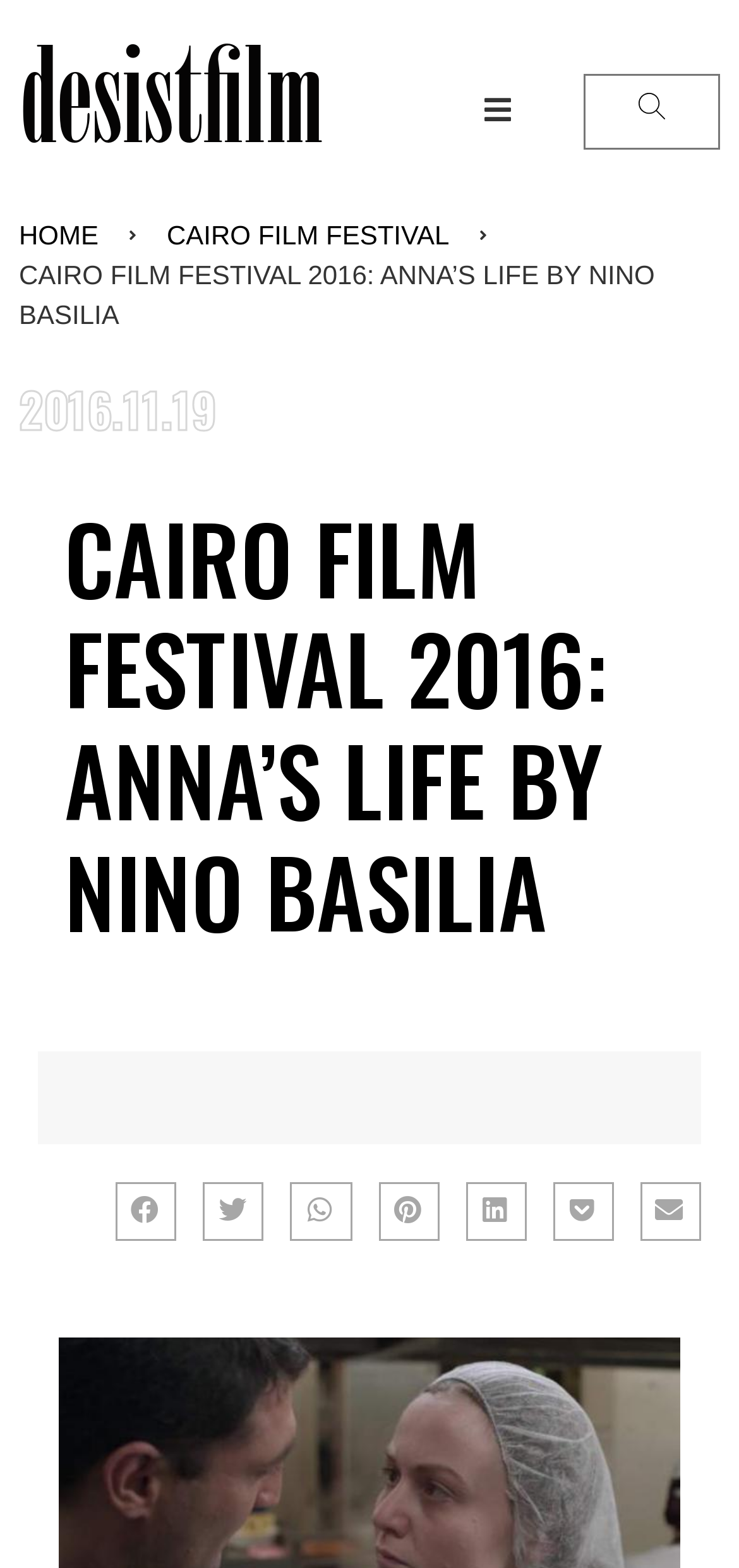Give a detailed overview of the webpage's appearance and contents.

The webpage is about the Cairo Film Festival 2016, specifically featuring the film "Anna's Life" by Nino Basilia. At the top left, there is a heading with the website's name "desistfilm" which is also a clickable link. Below it, there is a button on the top right corner of the page, accompanied by a small image. 

On the top left, there are three links: "HOME", "CAIRO FILM FESTIVAL", and the title of the film "CAIRO FILM FESTIVAL 2016: ANNA’S LIFE BY NINO BASILIA". The date "2016.11.19" is displayed below the title. 

The main content of the page is a large heading that spans across the page, repeating the title of the film. At the bottom of the page, there are seven social media sharing buttons, aligned horizontally, allowing users to share the content on various platforms such as Facebook, Twitter, WhatsApp, Pinterest, LinkedIn, Pocket, and email.